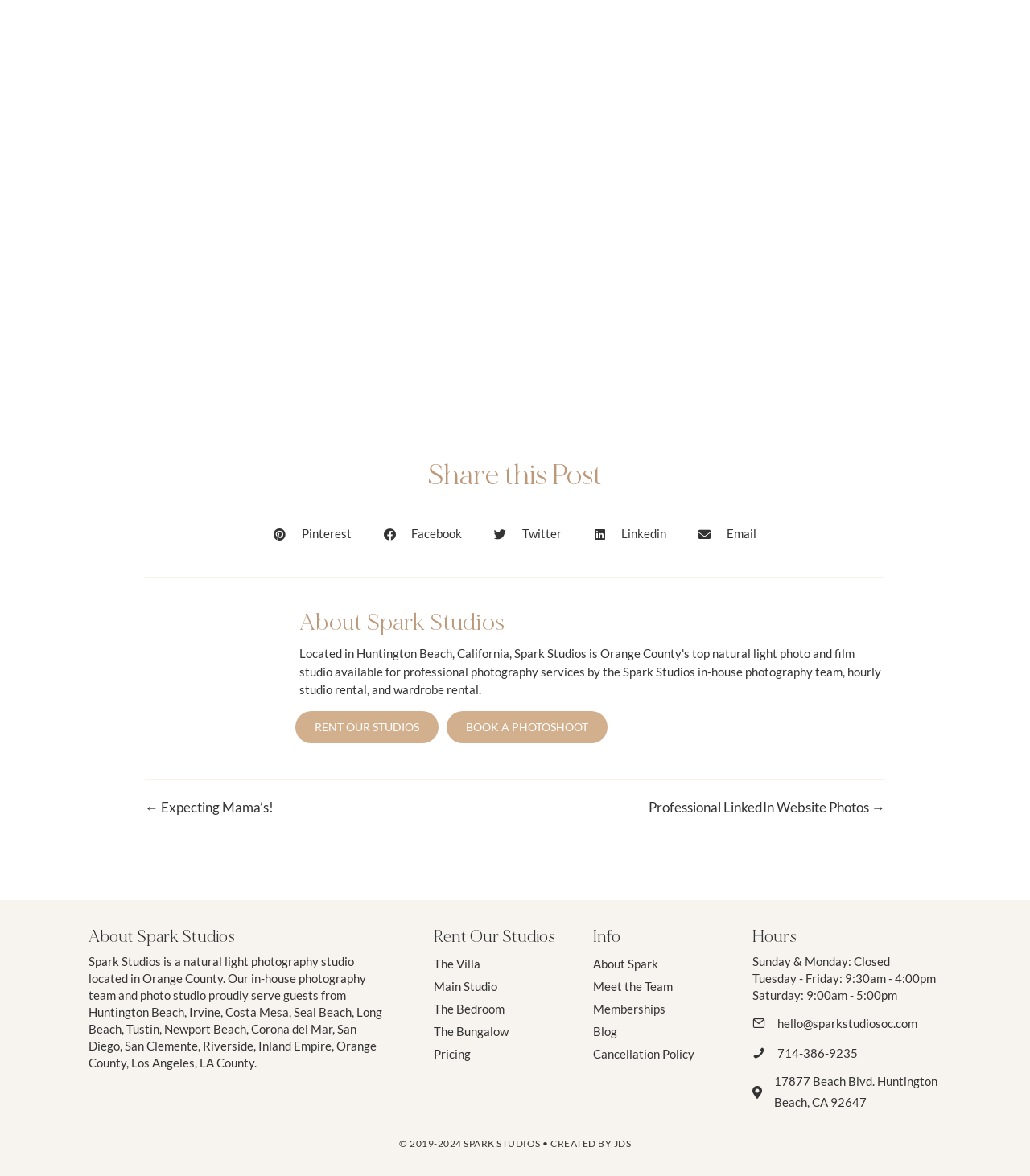Locate the bounding box coordinates of the clickable region to complete the following instruction: "Rent the Main Studio."

[0.421, 0.831, 0.545, 0.85]